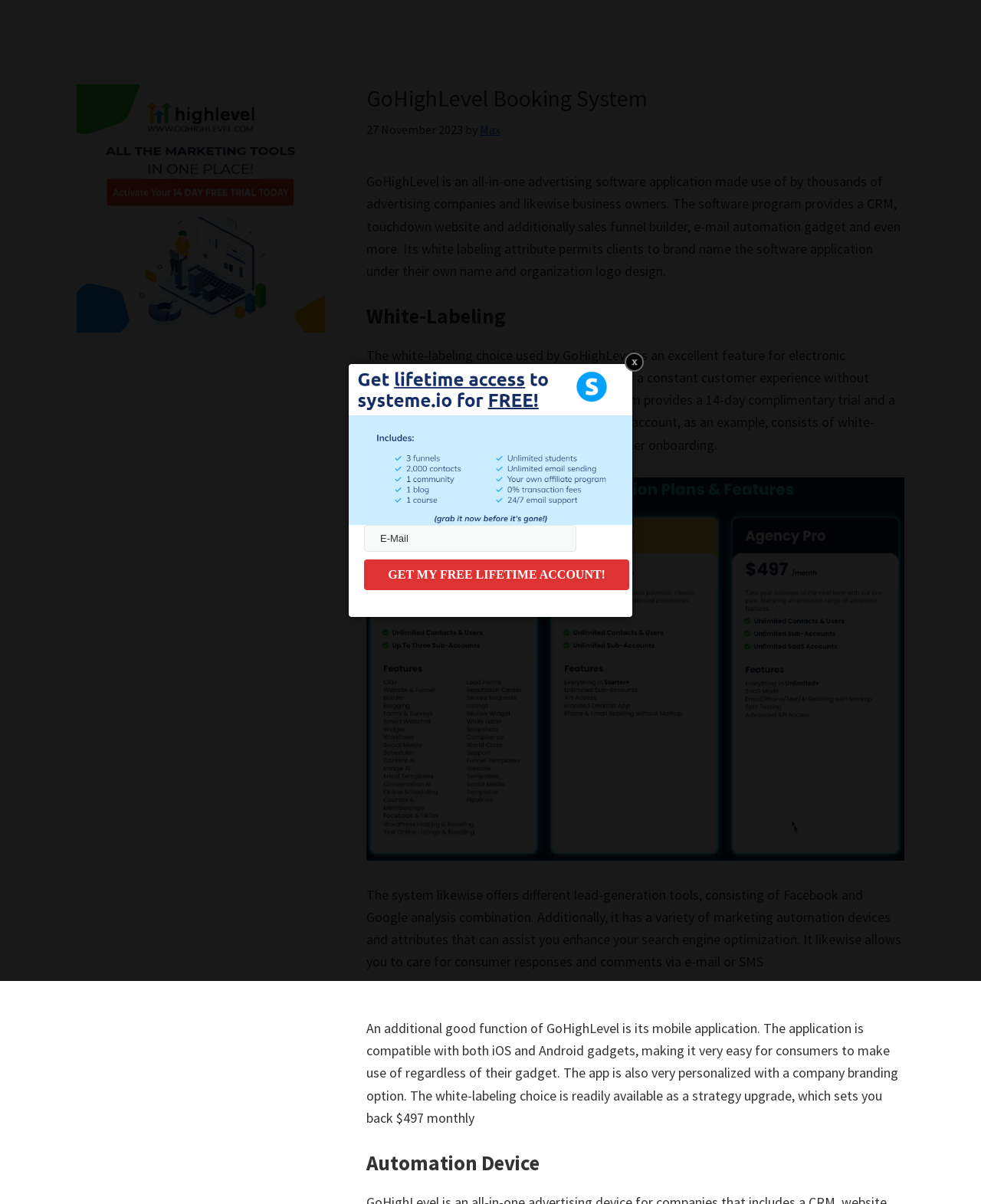What is the date of the article?
With the help of the image, please provide a detailed response to the question.

I found the date of the article by looking at the time element in the header section, which contains the text '27 November 2023'.